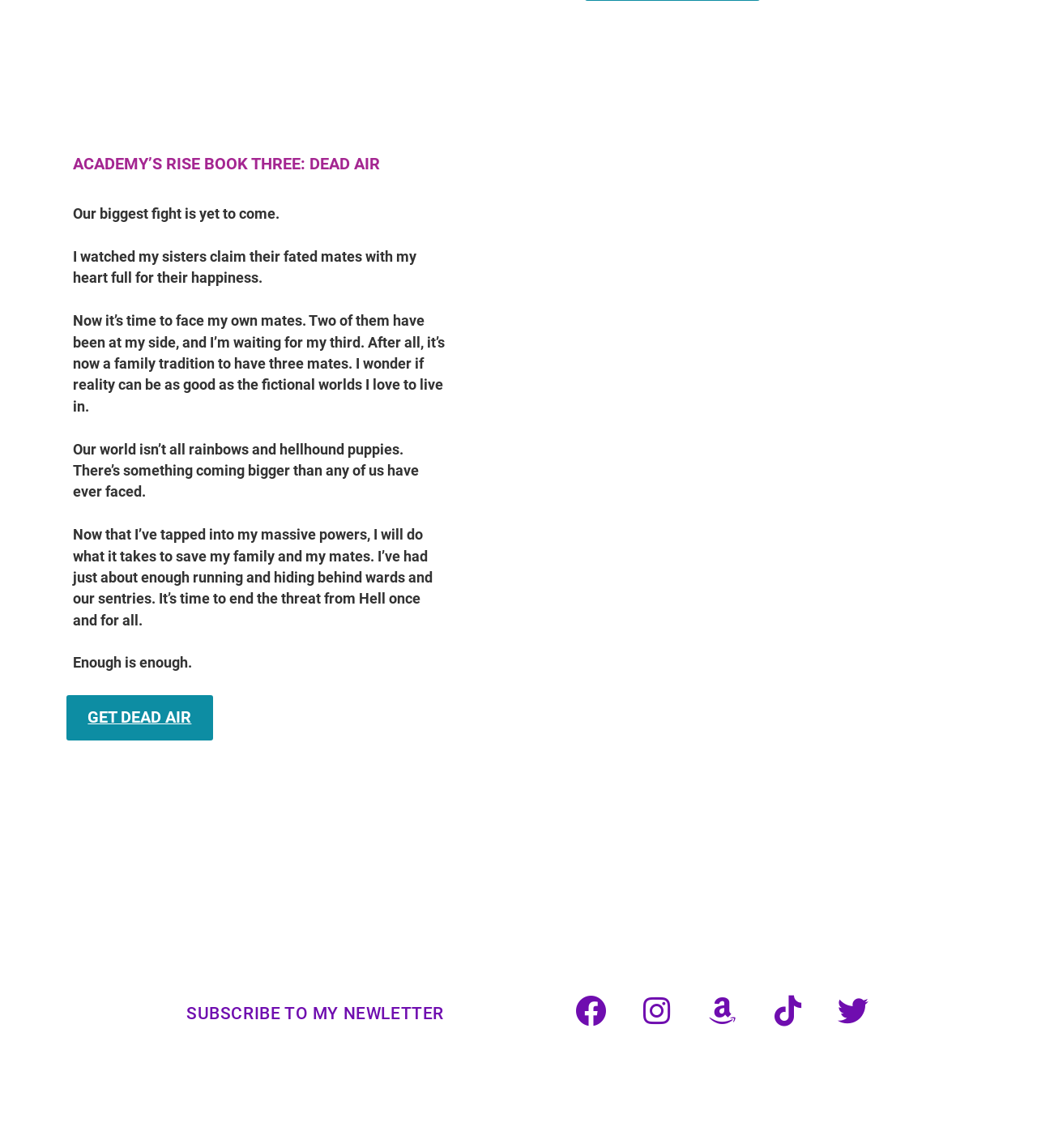How many social media links are there?
Please respond to the question with a detailed and informative answer.

There are five social media links: Facebook, Instagram, Amazon, Tiktok, and Twitter. These links are located at the bottom of the page, with IDs 440, 442, 444, 446, and 448 respectively.